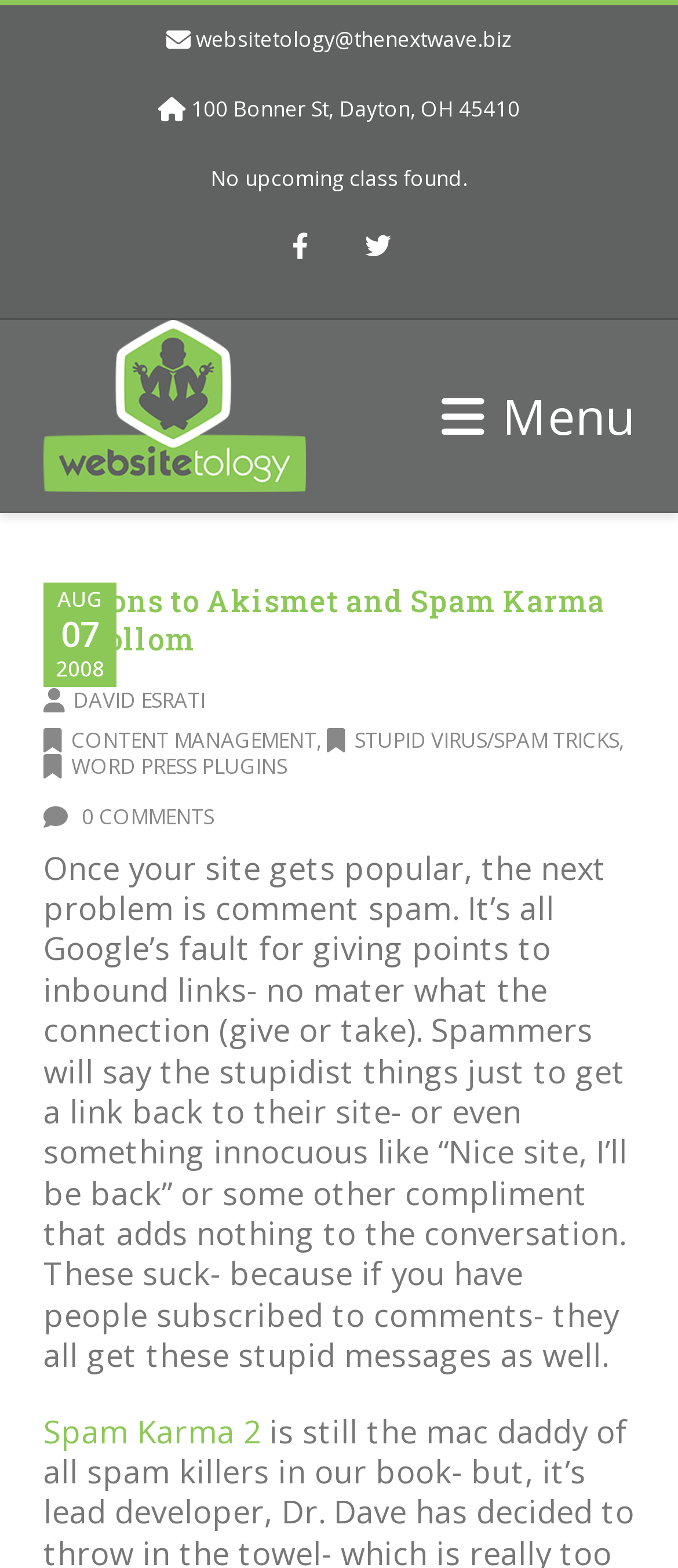Please find the bounding box coordinates of the element's region to be clicked to carry out this instruction: "View WordPress plugins".

[0.064, 0.48, 0.423, 0.498]